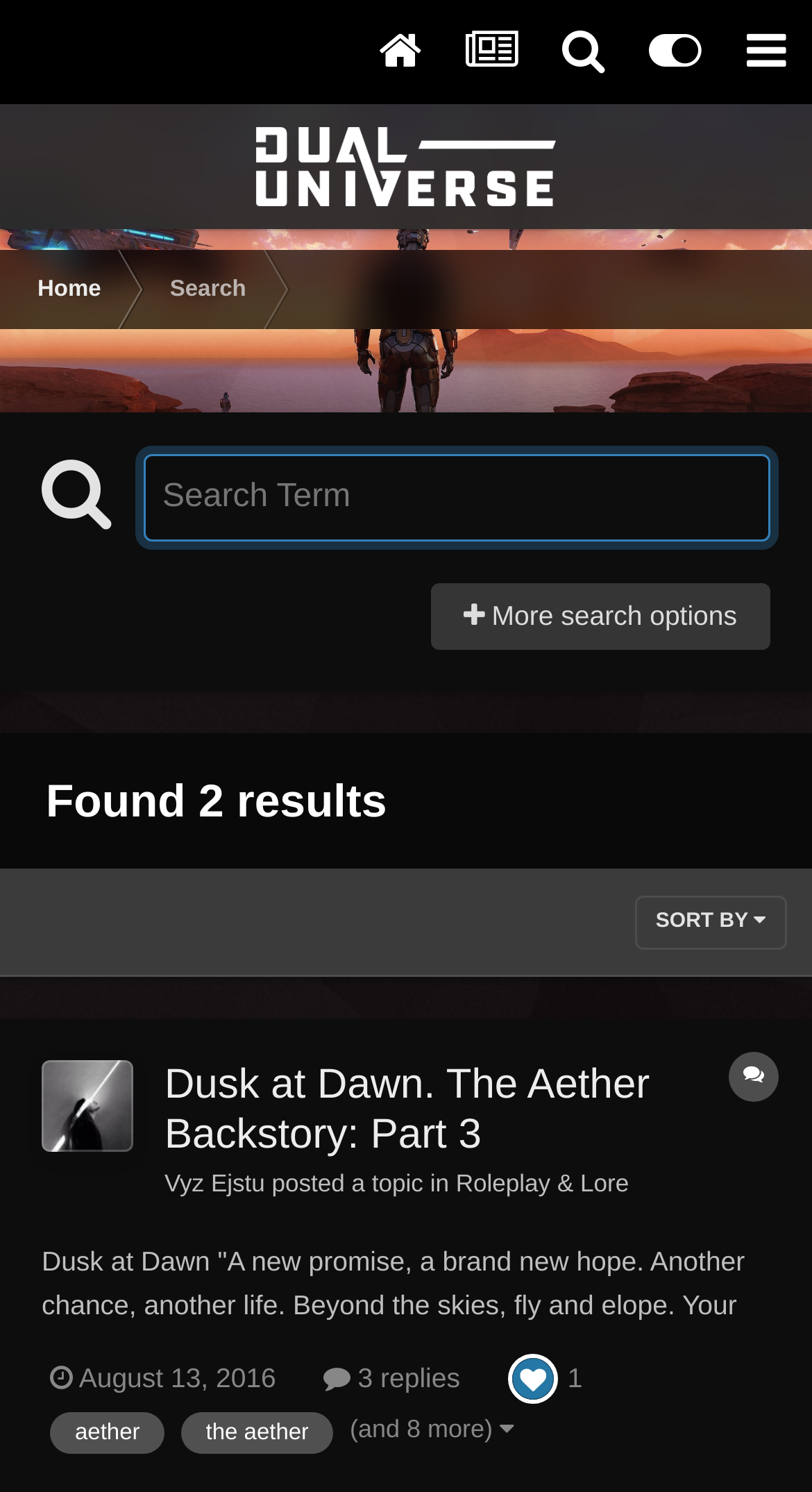Please determine the bounding box coordinates of the area that needs to be clicked to complete this task: 'Like a post'. The coordinates must be four float numbers between 0 and 1, formatted as [left, top, right, bottom].

[0.625, 0.912, 0.686, 0.933]